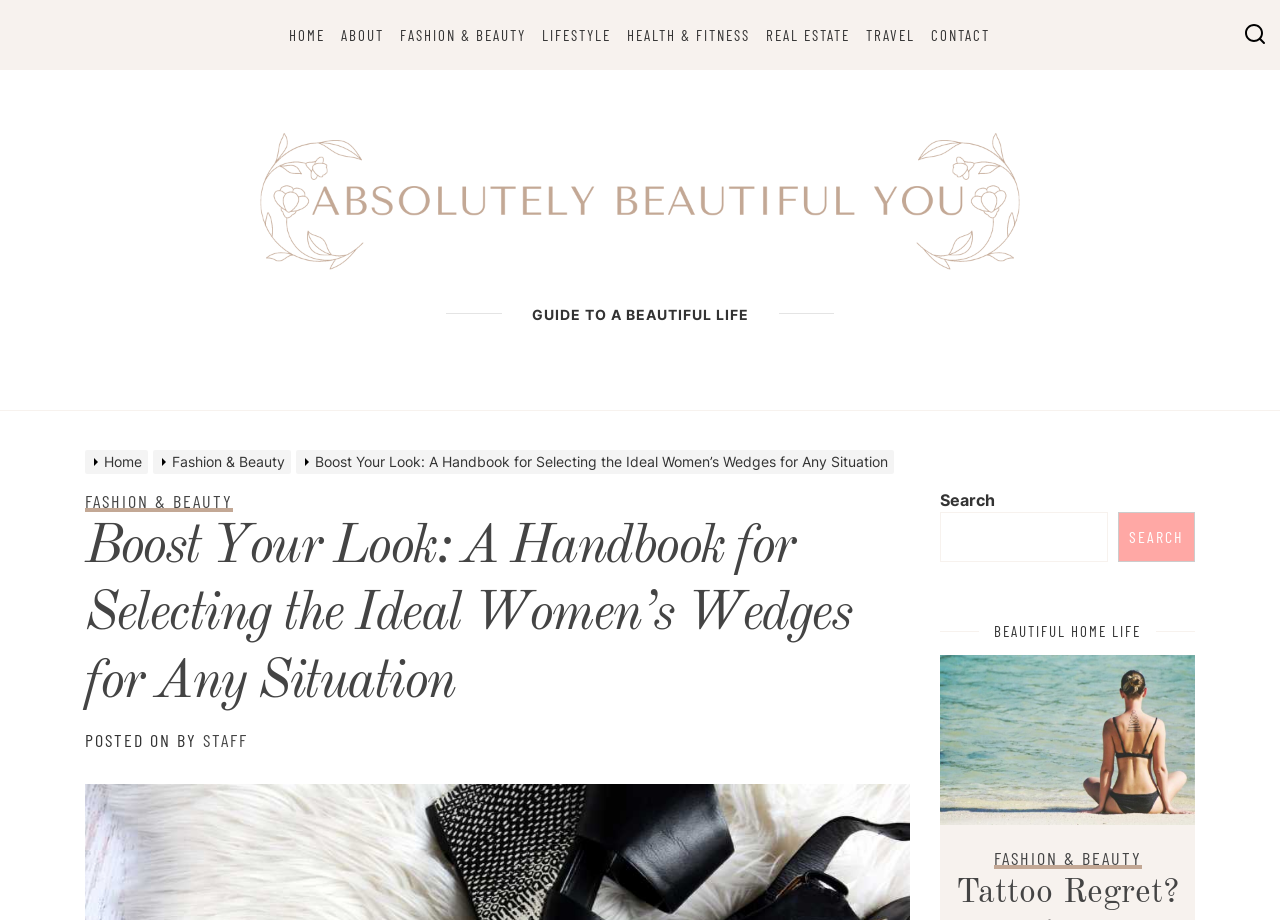What is the purpose of the search bar? Based on the image, give a response in one word or a short phrase.

To search the website